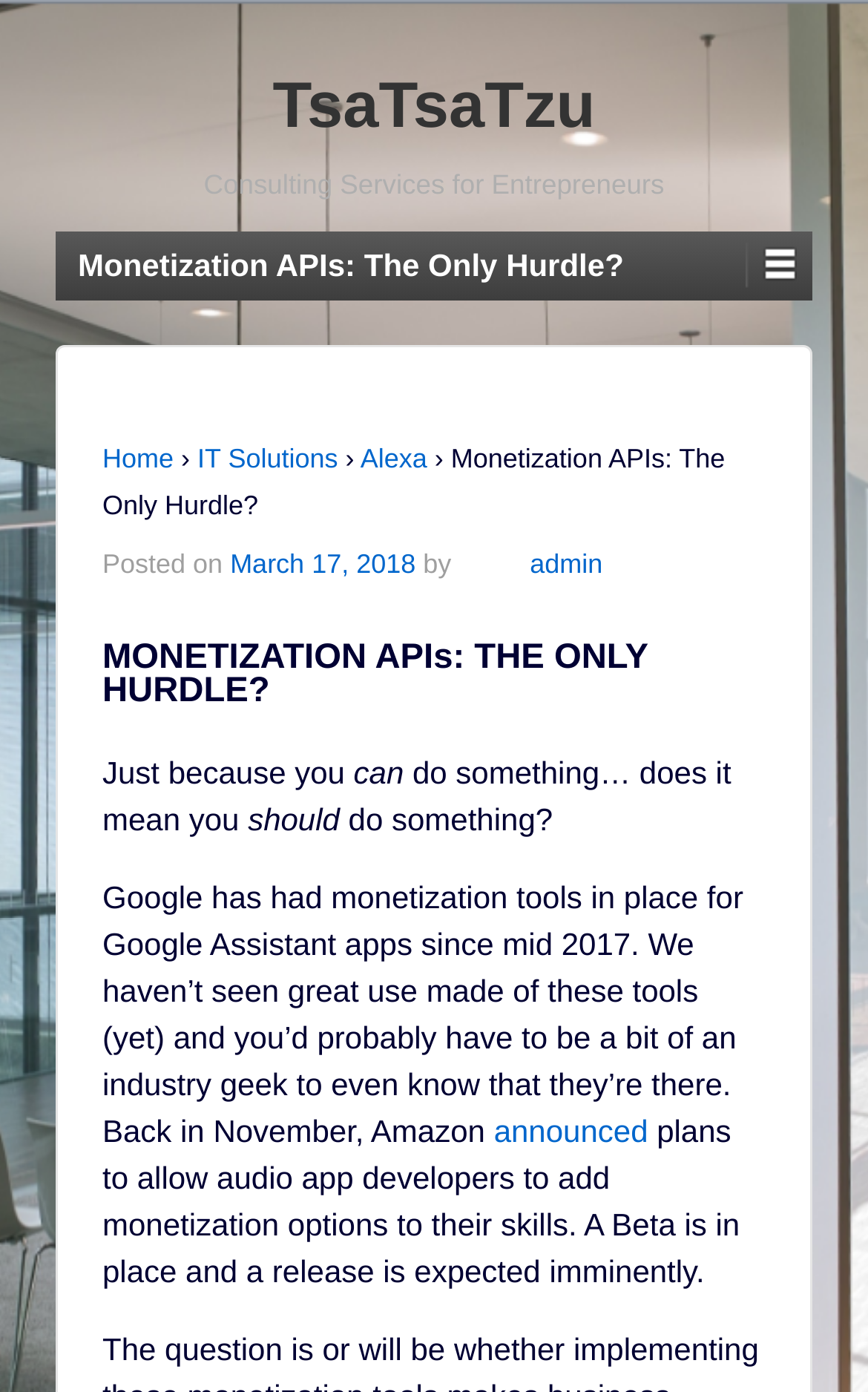What is the name of the virtual assistant mentioned in the article?
Please ensure your answer to the question is detailed and covers all necessary aspects.

I determined the name of the virtual assistant by reading the text 'Google has had monetization tools in place for Google Assistant apps since mid 2017.' in the article, which mentions Google Assistant as the virtual assistant with monetization tools.